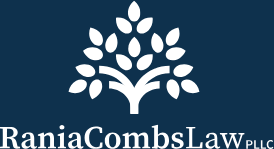Please provide a one-word or short phrase answer to the question:
What is the color of the text rendering the firm's name?

Elegant white